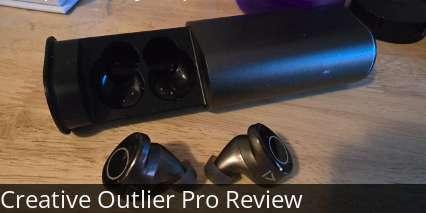Please provide a comprehensive response to the question below by analyzing the image: 
What is the color of the charging case?

The image displays the charging case of the Creative Outlier Pro, and it can be observed that the case has a dark exterior, which is described as having a minimalist and modern look.